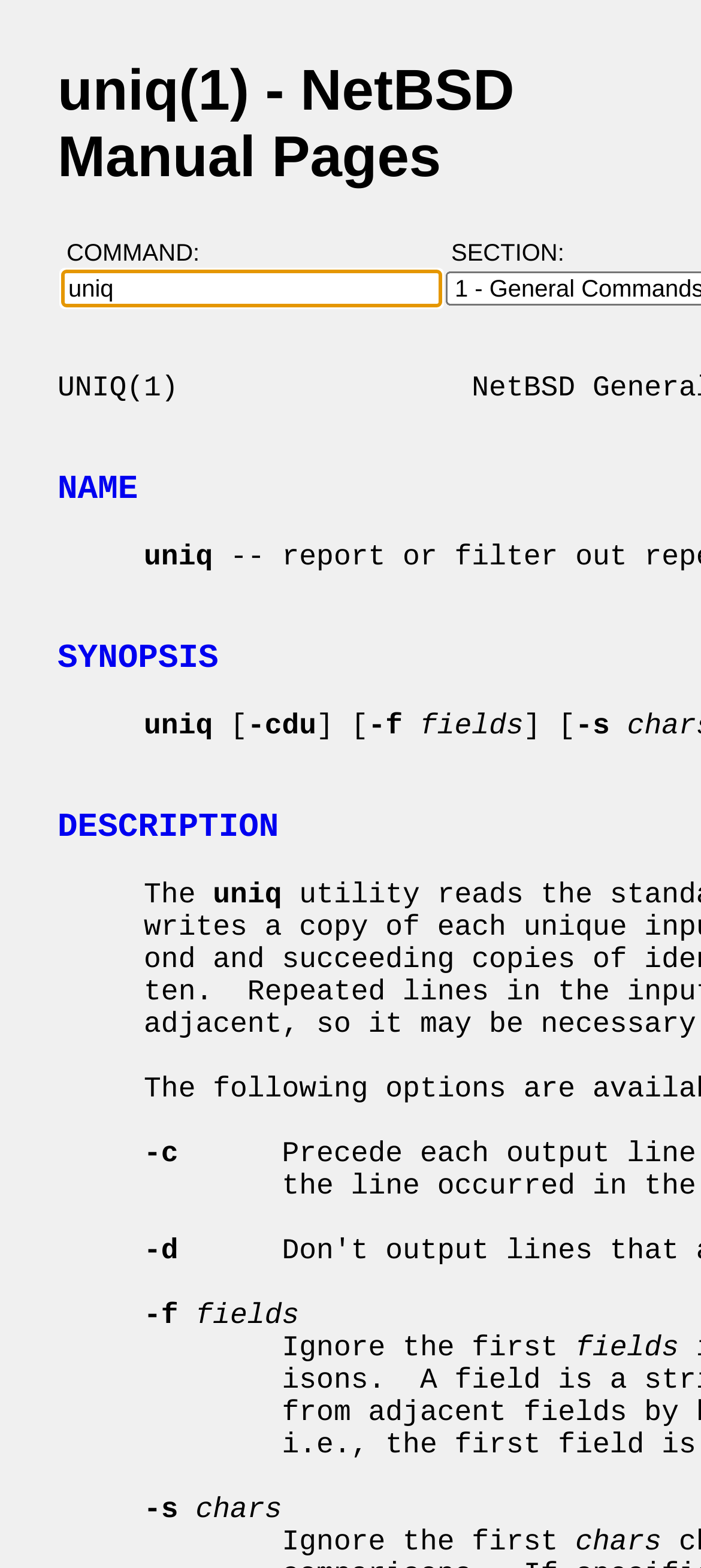What does the '-f' option do?
From the details in the image, answer the question comprehensively.

The '-f' option ignores the first fields as indicated by the description in the webpage, which states 'Ignore the first fields'.